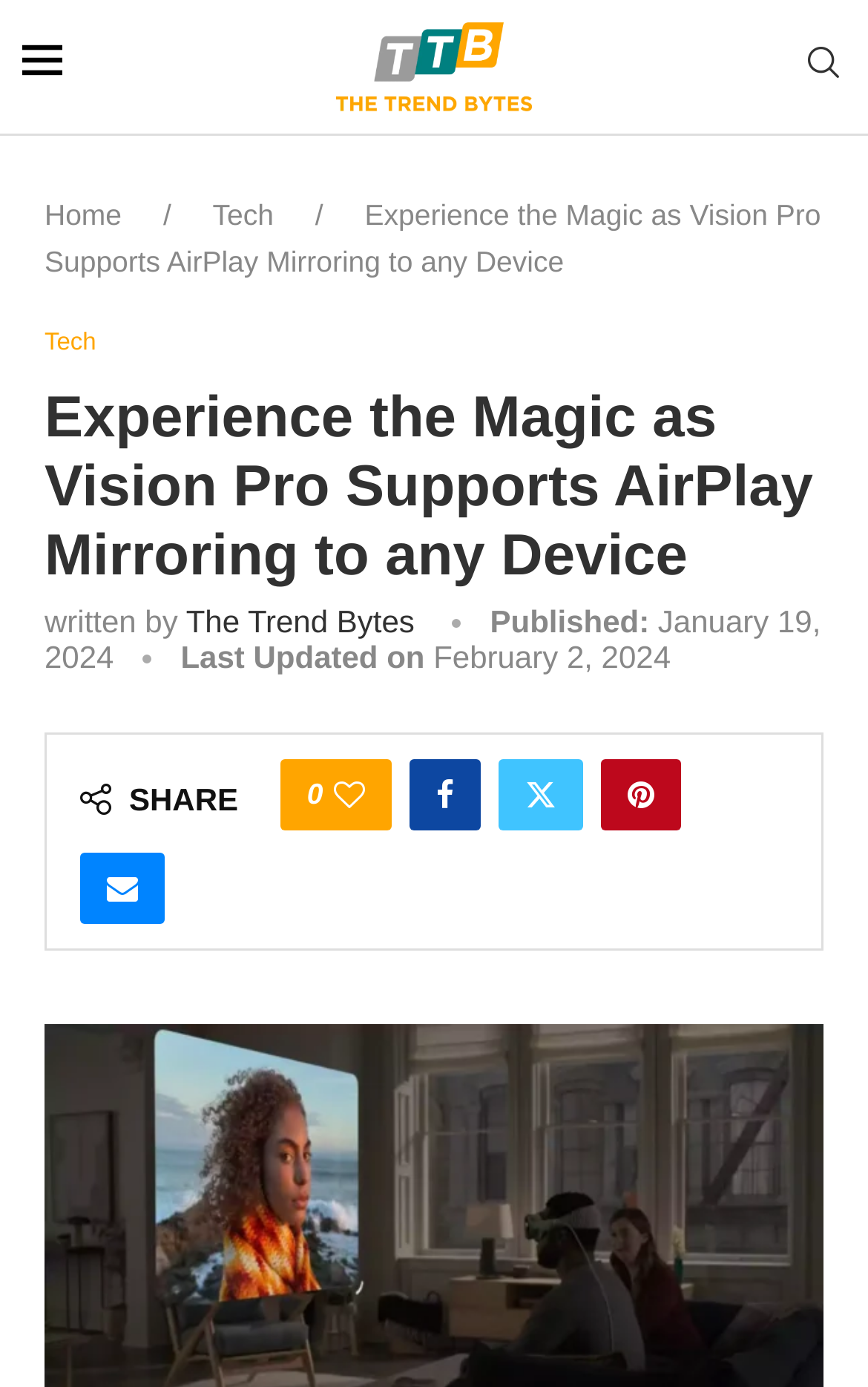Determine the bounding box coordinates of the clickable region to follow the instruction: "Read the full article".

[0.051, 0.739, 0.949, 0.766]